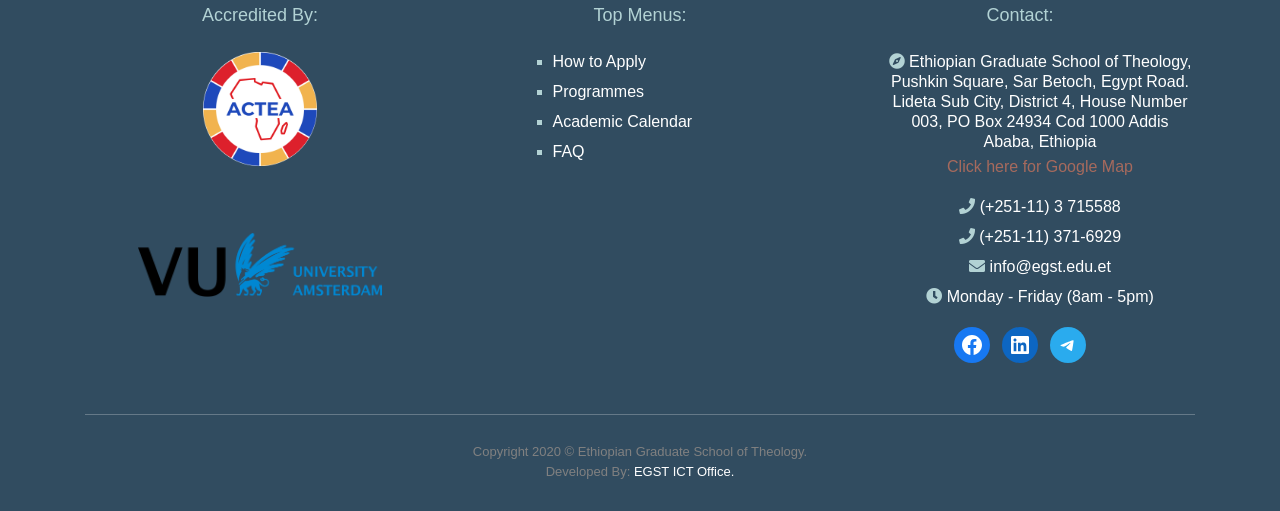What social media platforms does the institution have?
From the details in the image, provide a complete and detailed answer to the question.

I found the answer by looking at the bottom of the webpage, where it lists the social media links of the institution, which includes Facebook, LinkedIn, and Telegram.